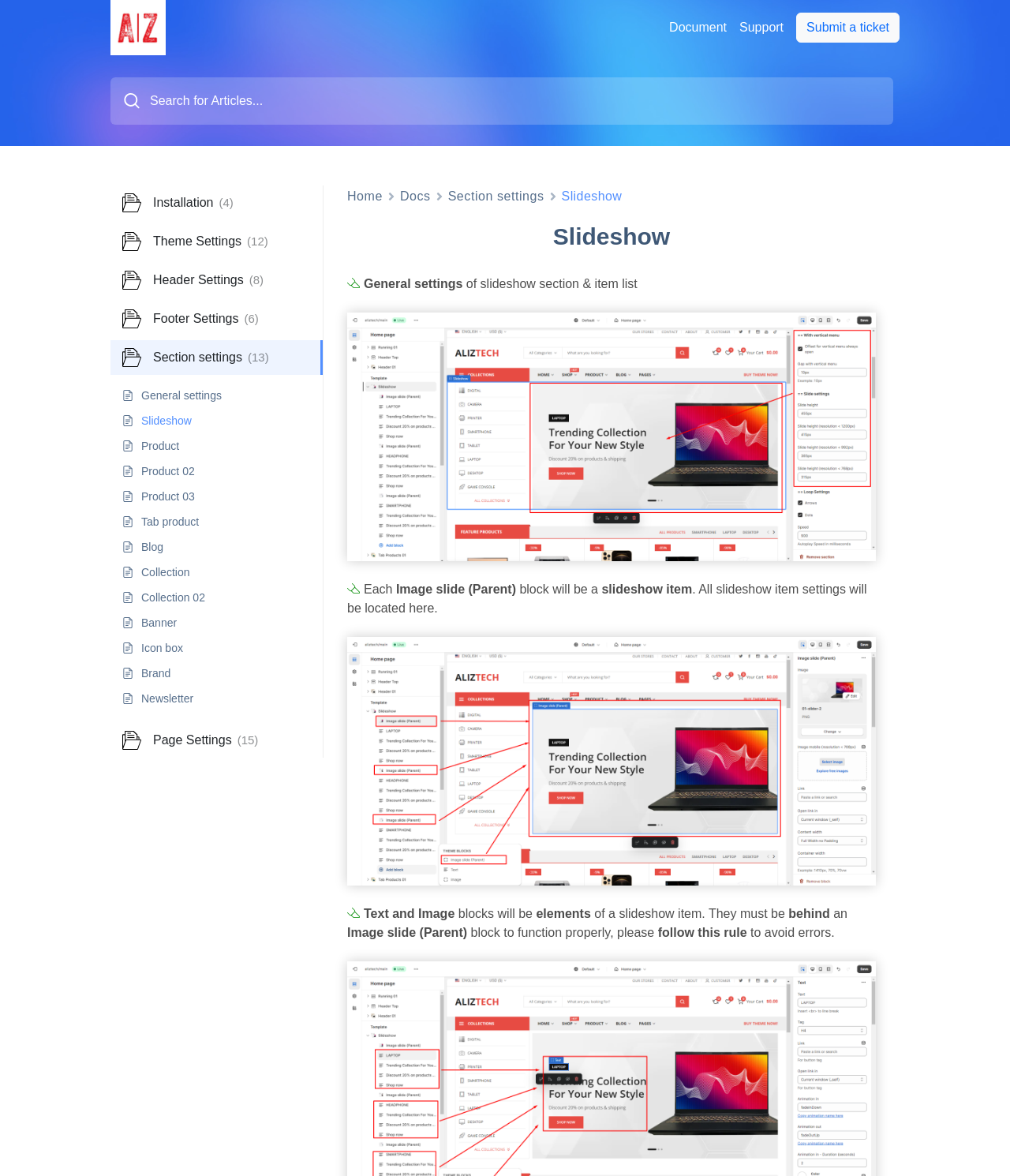Determine the bounding box coordinates of the region I should click to achieve the following instruction: "Check Section settings". Ensure the bounding box coordinates are four float numbers between 0 and 1, i.e., [left, top, right, bottom].

[0.443, 0.158, 0.539, 0.176]